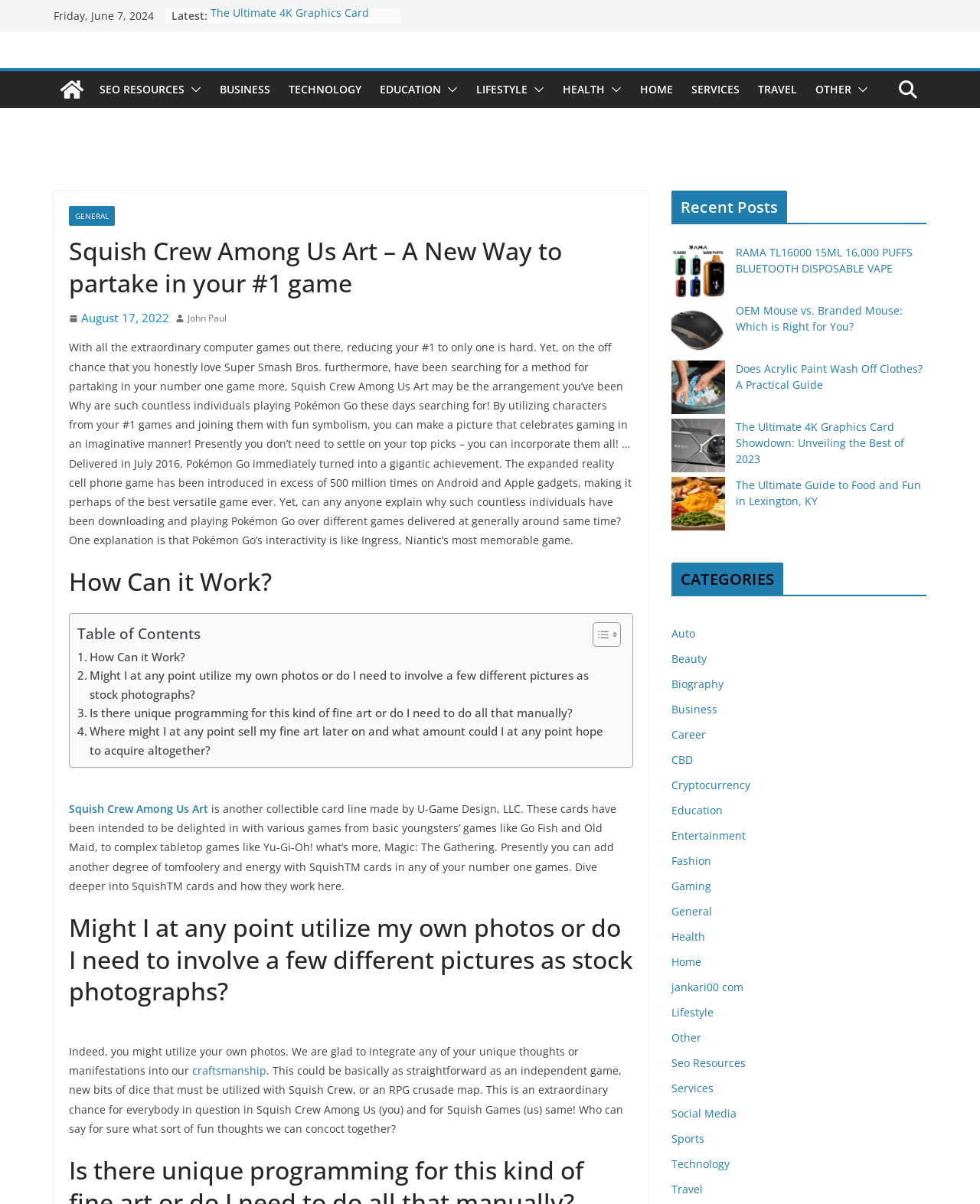Analyze the image and answer the question with as much detail as possible: 
What is the category of the link 'The Ultimate Guide to Food and Fun in Lexington, KY'?

I found the link 'The Ultimate Guide to Food and Fun in Lexington, KY' which is categorized under 'LIFESTYLE' based on the link's position and surrounding elements in the webpage.